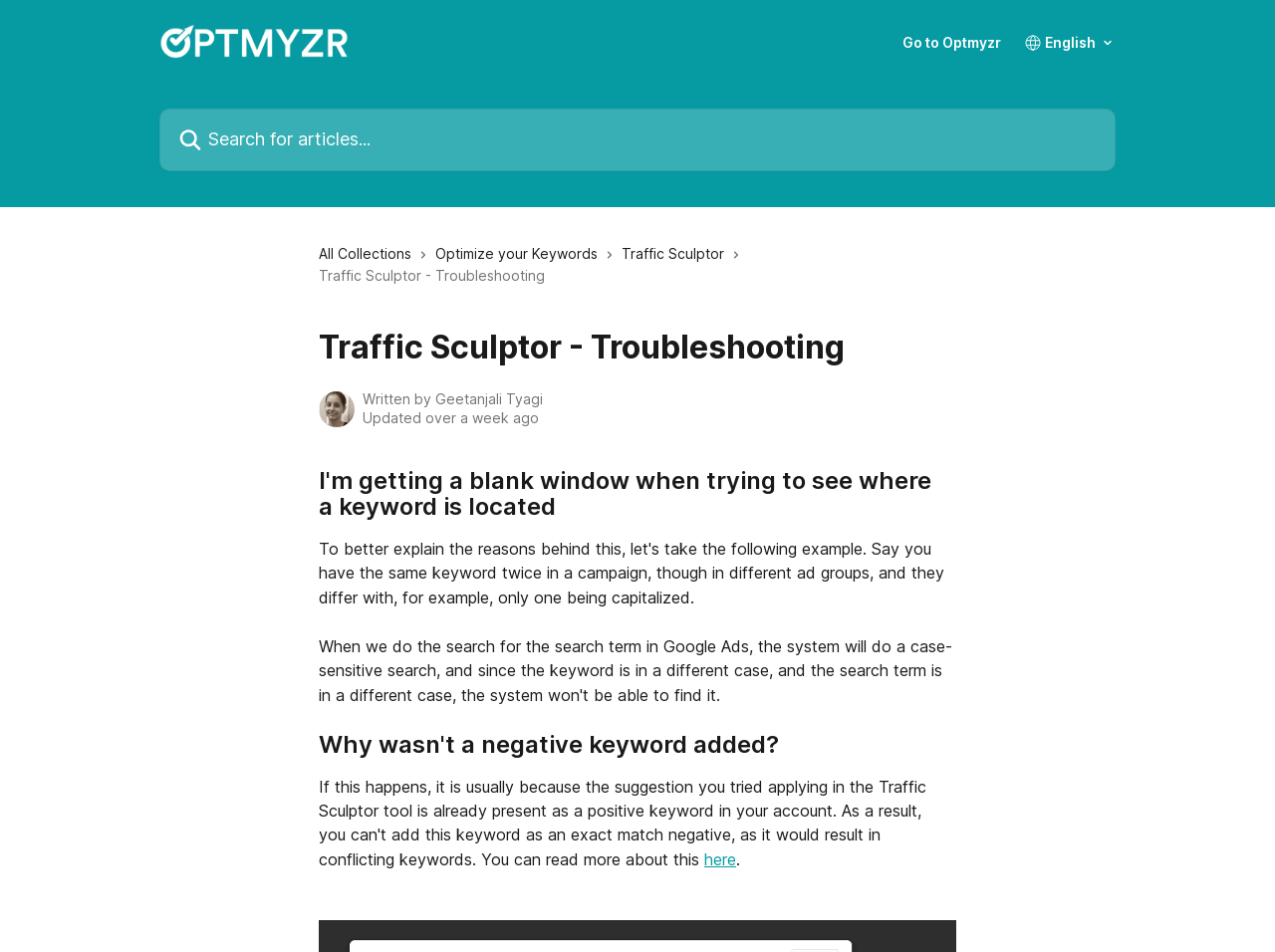How many links are there in the top navigation bar?
Answer the question based on the image using a single word or a brief phrase.

4